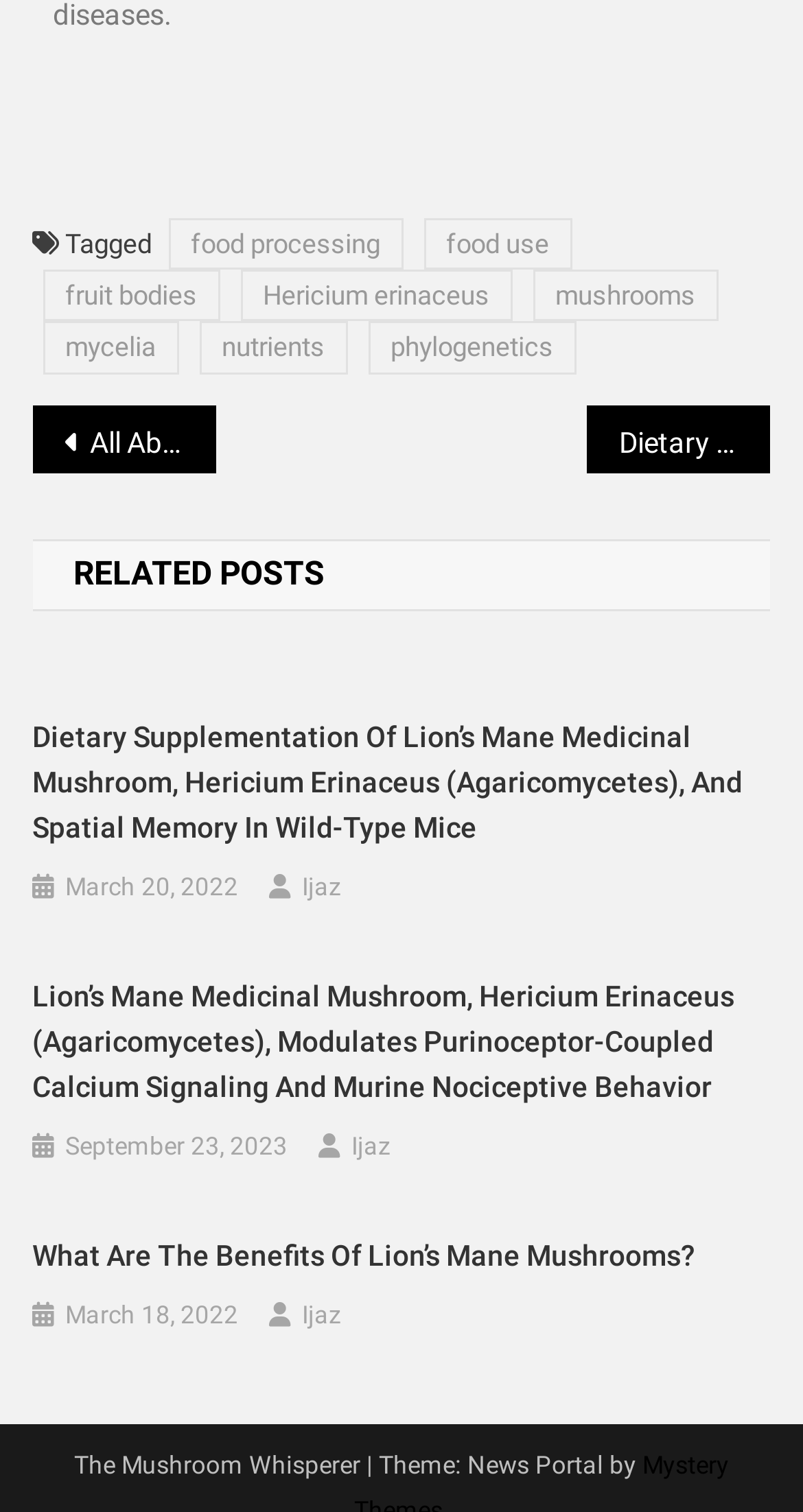Identify the bounding box coordinates of the clickable region necessary to fulfill the following instruction: "click on the link about food processing". The bounding box coordinates should be four float numbers between 0 and 1, i.e., [left, top, right, bottom].

[0.209, 0.144, 0.502, 0.178]